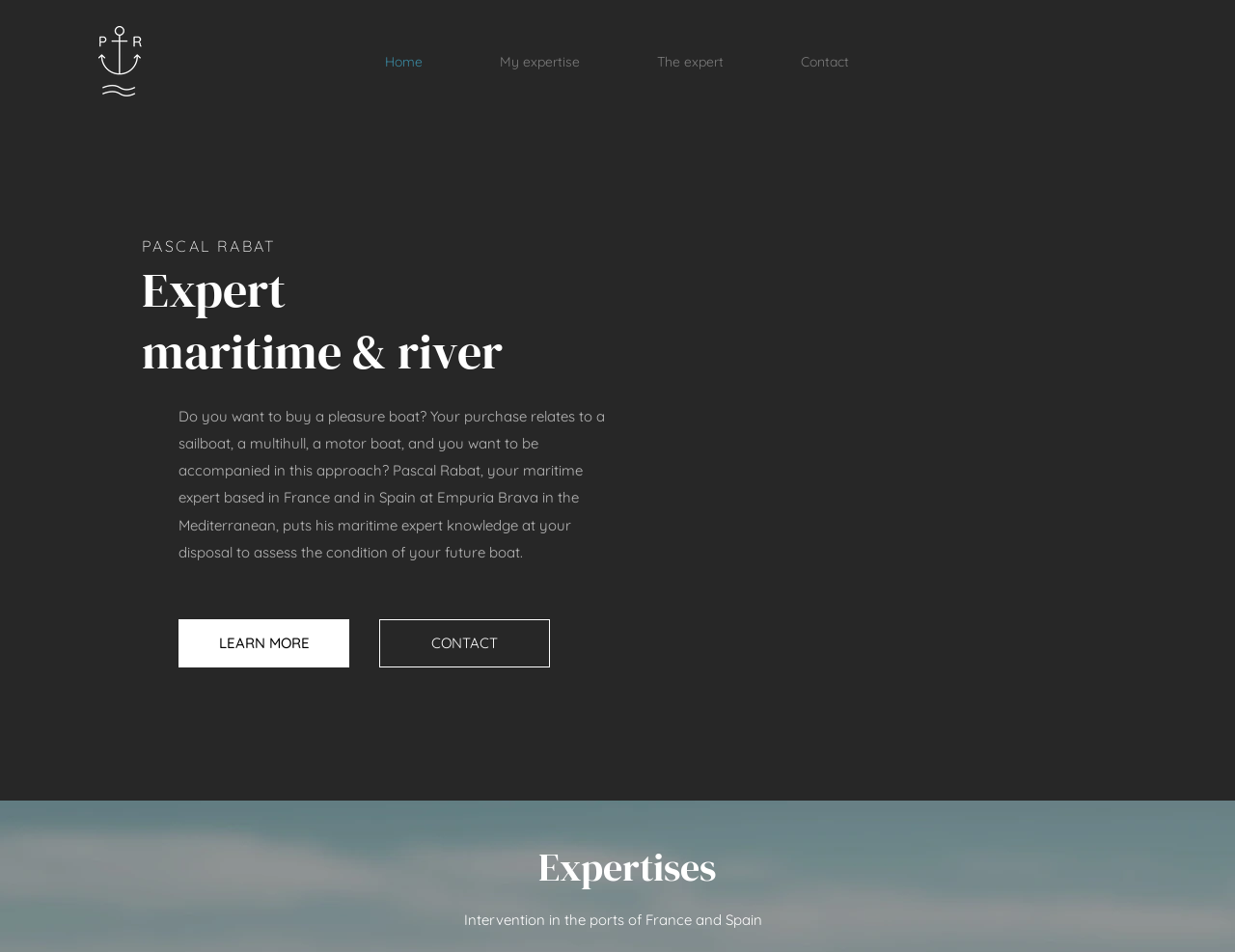What is the location of the maritime expert?
Provide a thorough and detailed answer to the question.

The location of the maritime expert can be found in the StaticText element with the text 'Pascal Rabat, your maritime expert based in France and in Spain at Empuria Brava in the Mediterranean...' located at [0.145, 0.428, 0.49, 0.589].